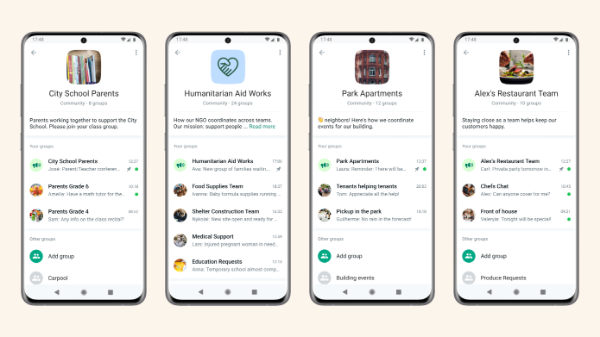What is the focus of the Alex's Restaurant Team group?
Refer to the screenshot and answer in one word or phrase.

Operational requests